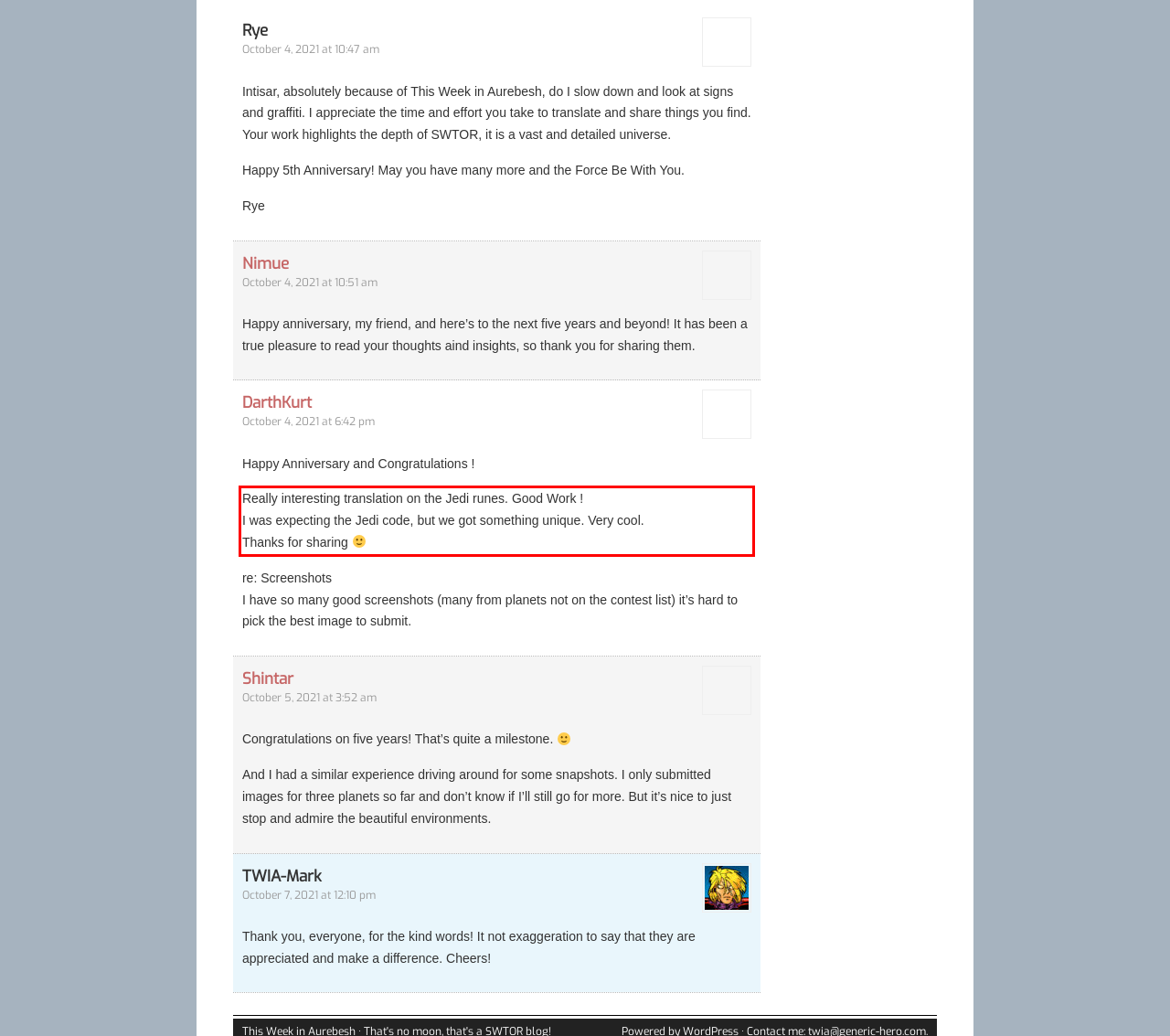Please identify and extract the text content from the UI element encased in a red bounding box on the provided webpage screenshot.

Really interesting translation on the Jedi runes. Good Work ! I was expecting the Jedi code, but we got something unique. Very cool. Thanks for sharing